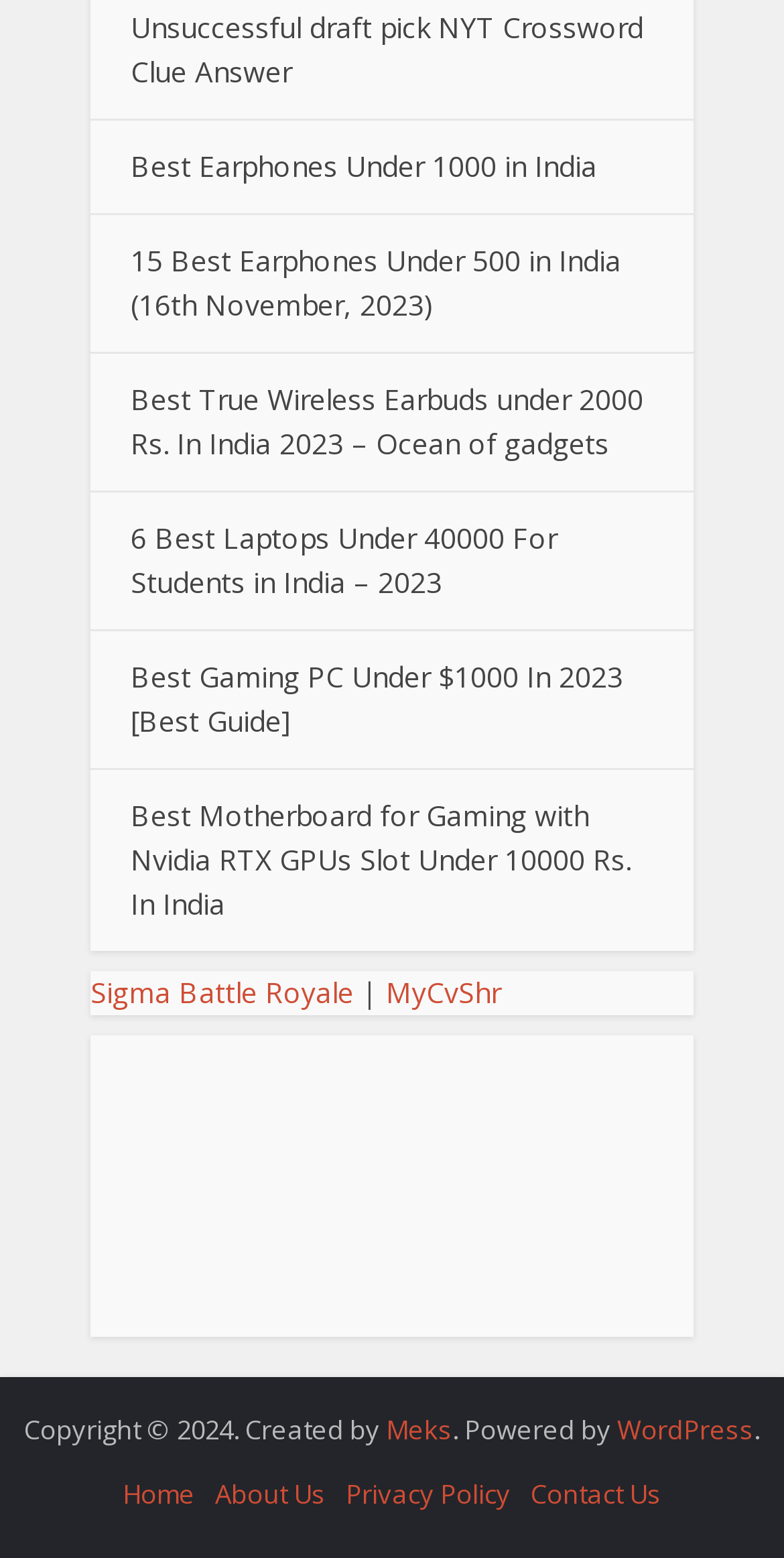What is the topic of the first link?
Use the information from the screenshot to give a comprehensive response to the question.

I looked at the OCR text of the first link element, which is 'Unsuccessful draft pick NYT Crossword Clue Answer', indicating that the topic of the first link is related to a NYT Crossword Clue Answer.